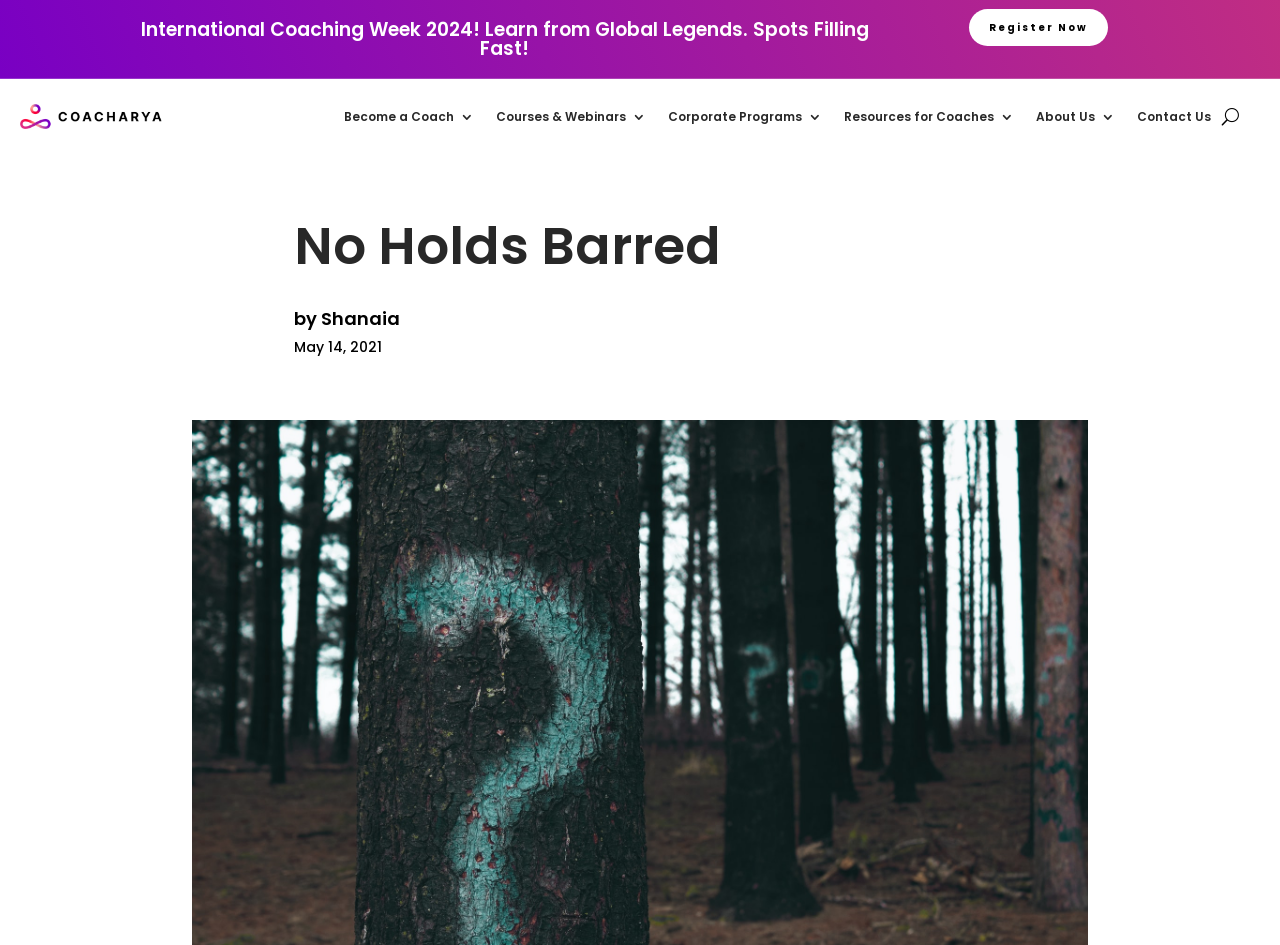Identify and provide the bounding box coordinates of the UI element described: "Shanaia". The coordinates should be formatted as [left, top, right, bottom], with each number being a float between 0 and 1.

[0.251, 0.324, 0.313, 0.35]